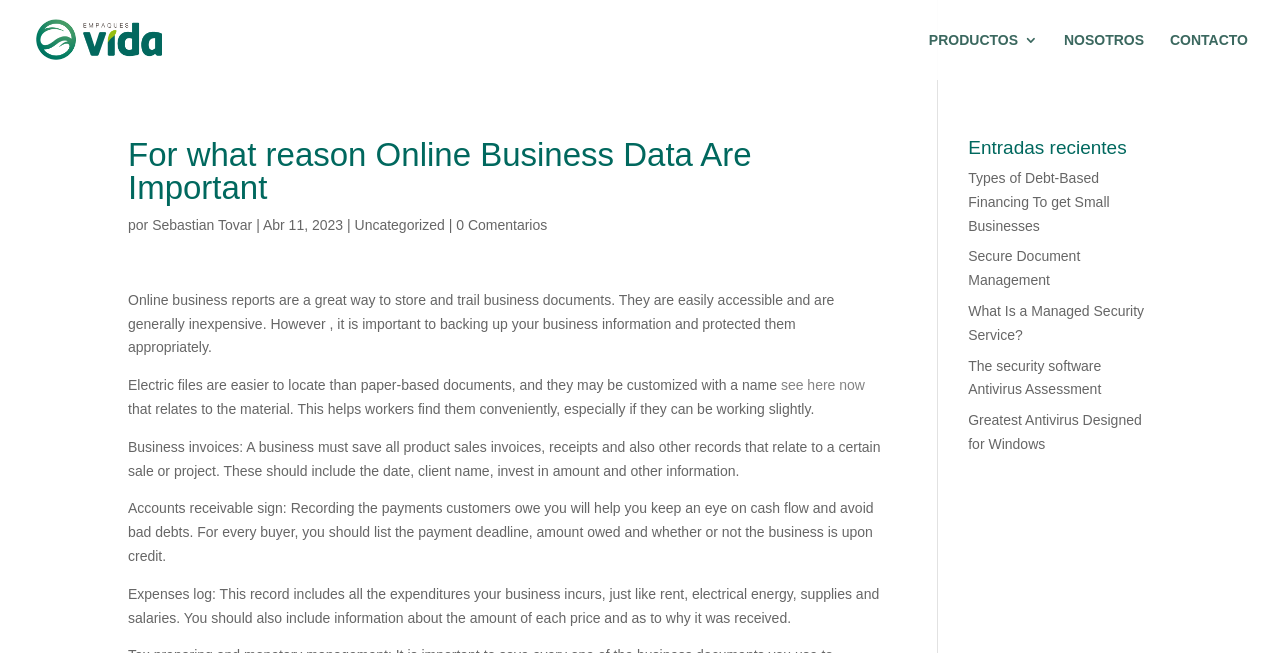What is the benefit of electronic files?
Using the visual information, answer the question in a single word or phrase.

easier to locate